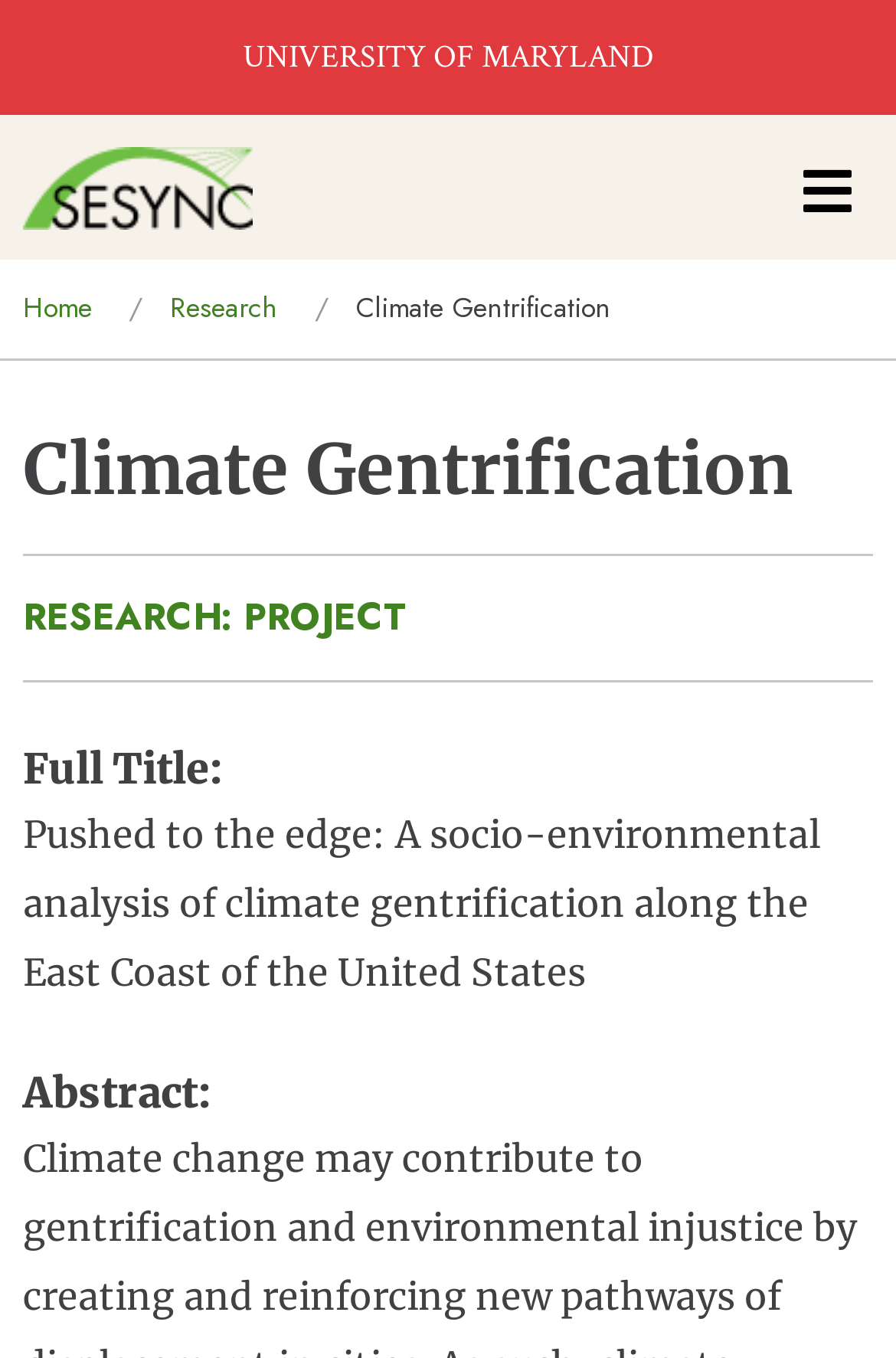How many navigation links are there?
Give a detailed explanation using the information visible in the image.

I counted the number of links under the navigation 'Main navigation' and found three links: 'sesync logo', 'Home', and 'Research'.